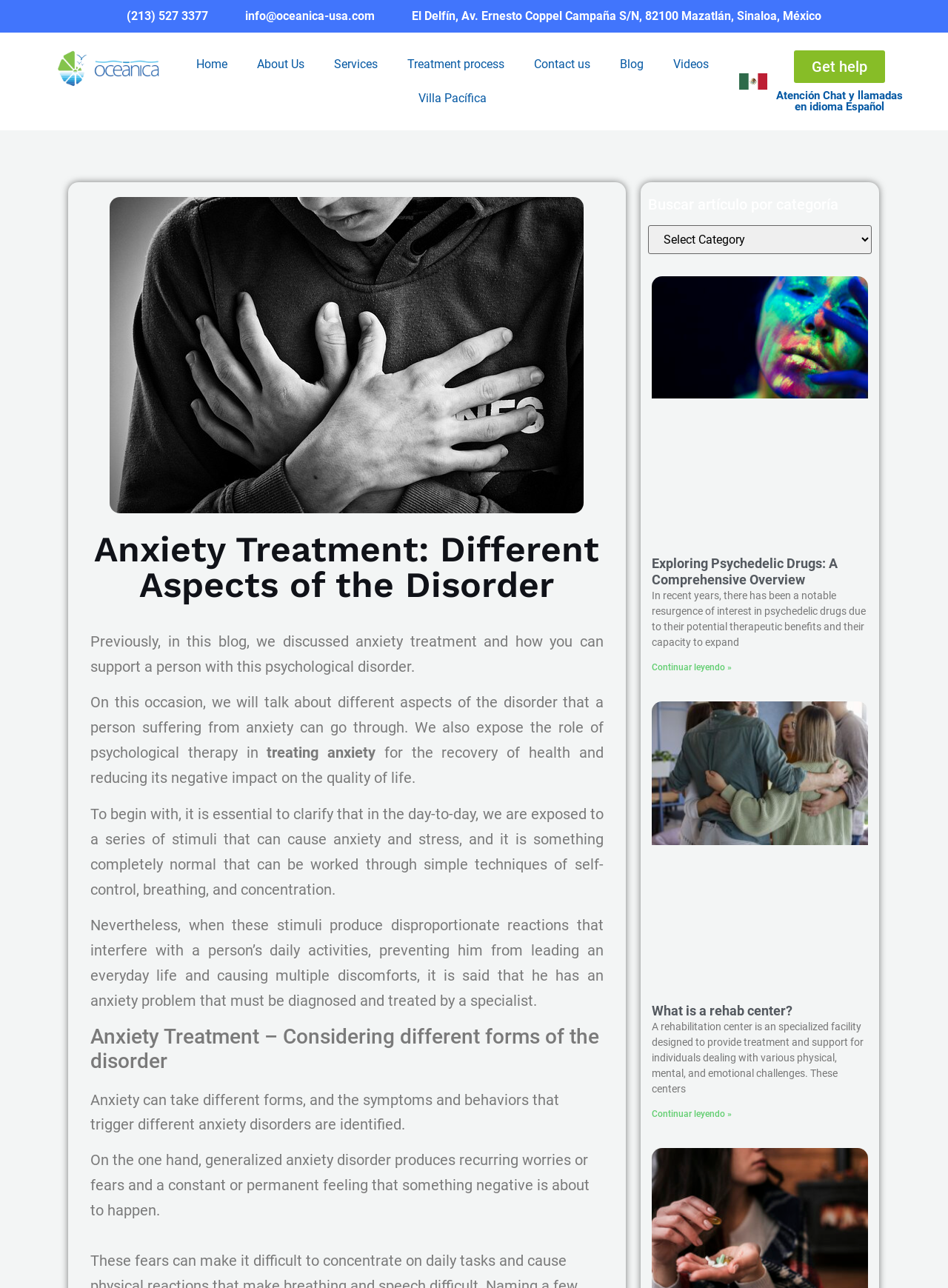Pinpoint the bounding box coordinates of the area that should be clicked to complete the following instruction: "Read more about 'Exploring Psychedelic Drugs: A Comprehensive Overview'". The coordinates must be given as four float numbers between 0 and 1, i.e., [left, top, right, bottom].

[0.687, 0.514, 0.772, 0.522]